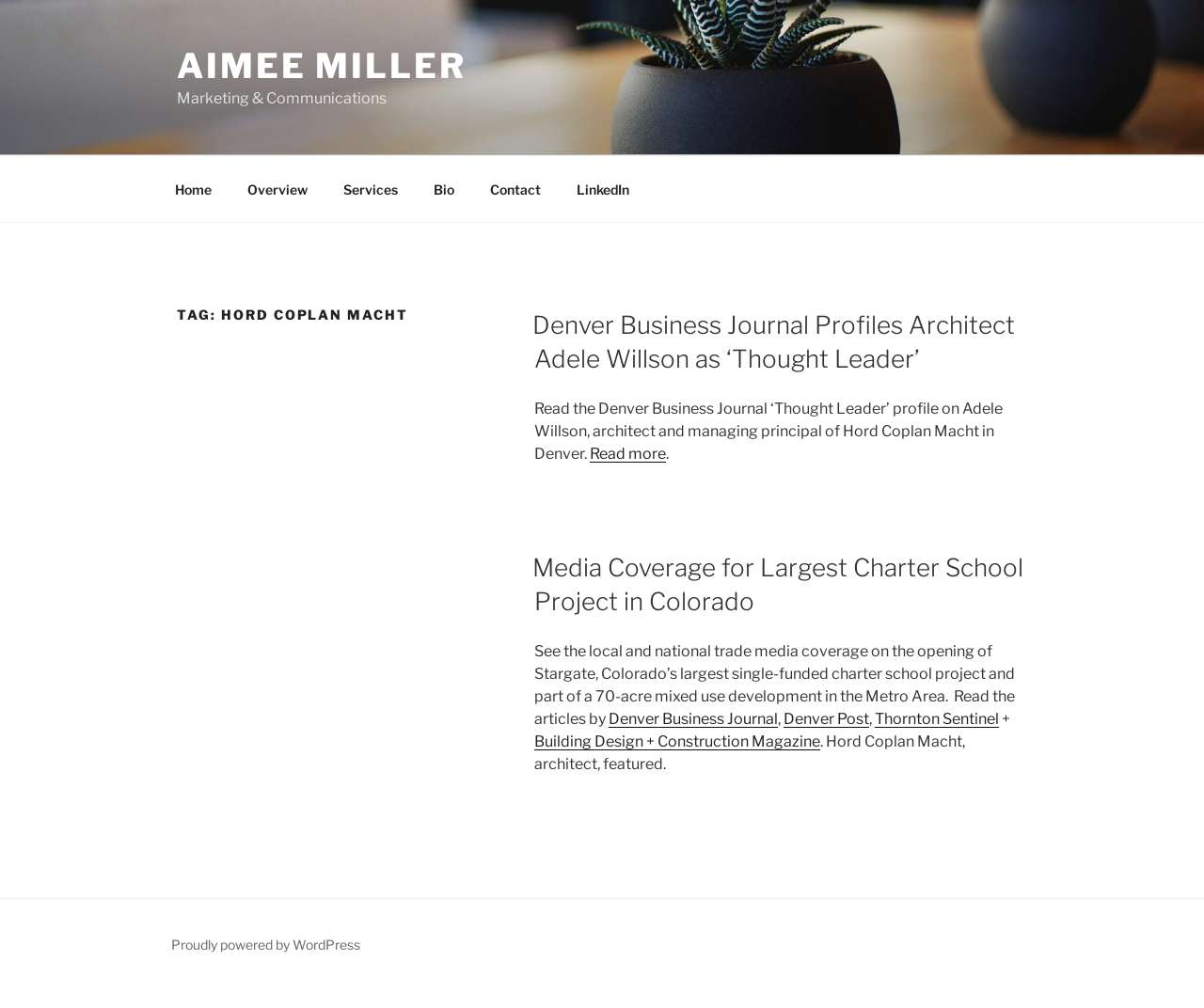Can you identify the bounding box coordinates of the clickable region needed to carry out this instruction: 'Go to Home'? The coordinates should be four float numbers within the range of 0 to 1, stated as [left, top, right, bottom].

[0.131, 0.165, 0.189, 0.21]